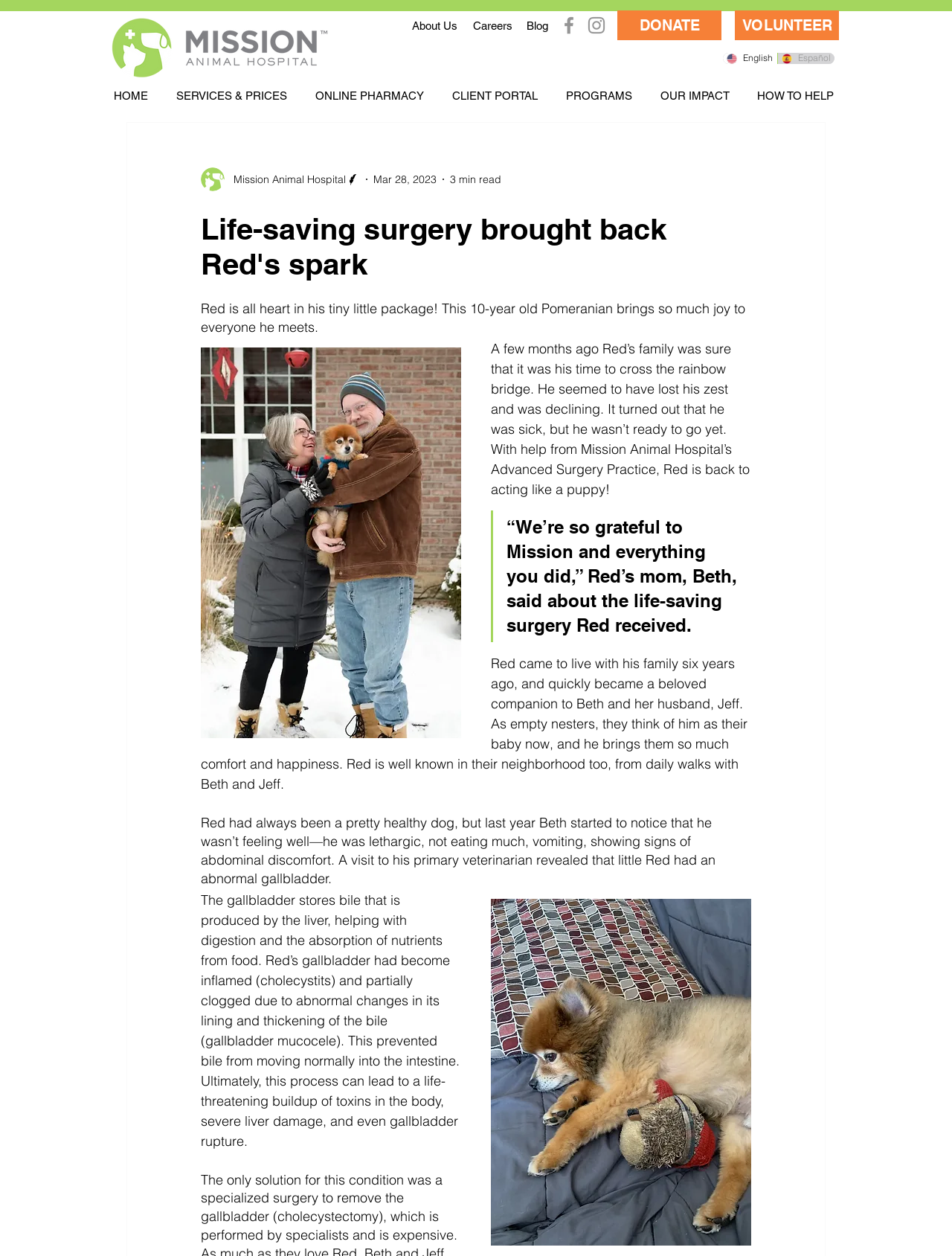Determine the bounding box for the UI element that matches this description: "OUR IMPACT".

[0.679, 0.069, 0.78, 0.084]